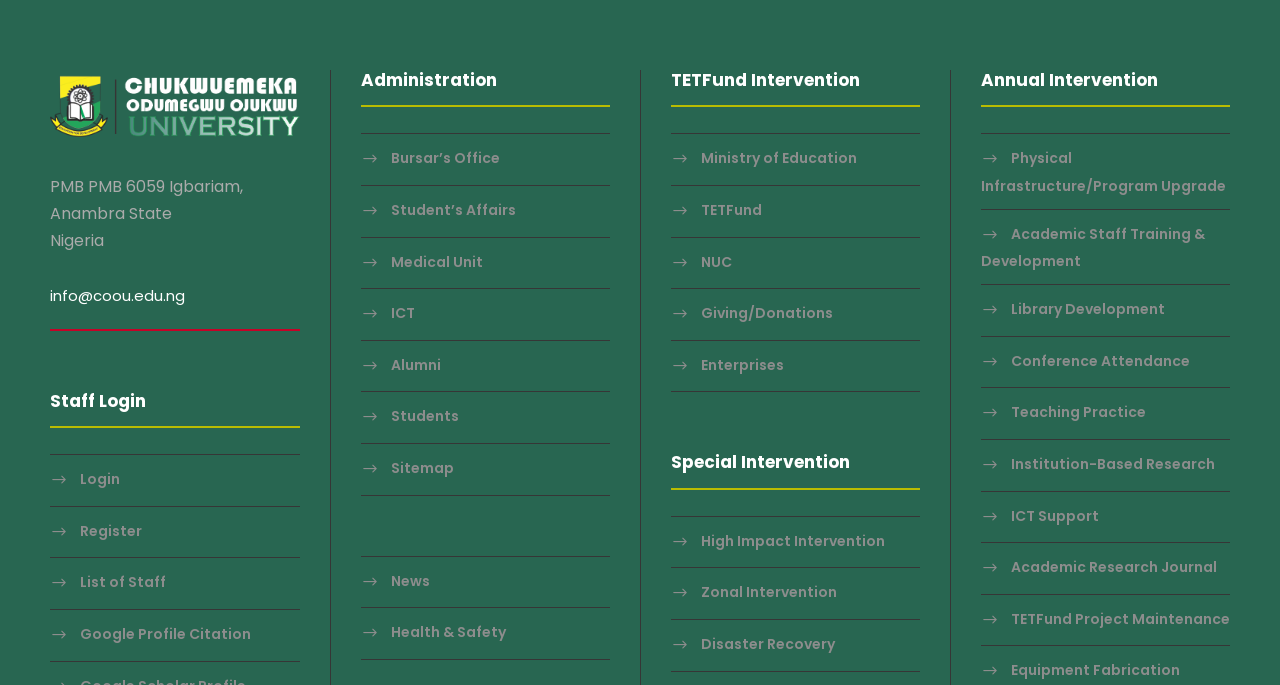Locate the bounding box coordinates of the element that should be clicked to execute the following instruction: "Check news".

[0.282, 0.812, 0.336, 0.886]